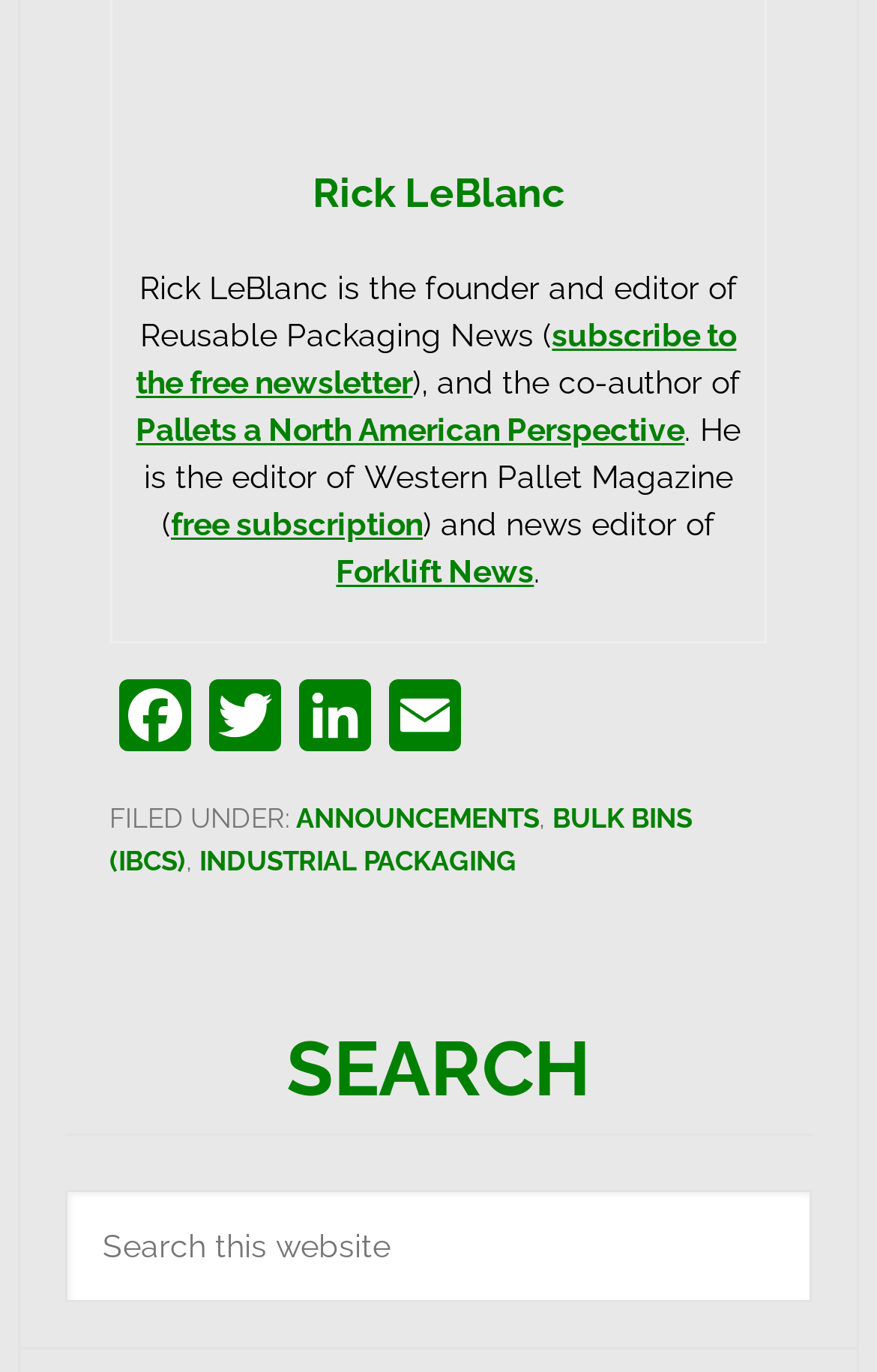How many social media links are available?
Use the information from the image to give a detailed answer to the question.

On the webpage, there are four social media links: Facebook, Twitter, LinkedIn, and Email, which can be found at the bottom of the page.